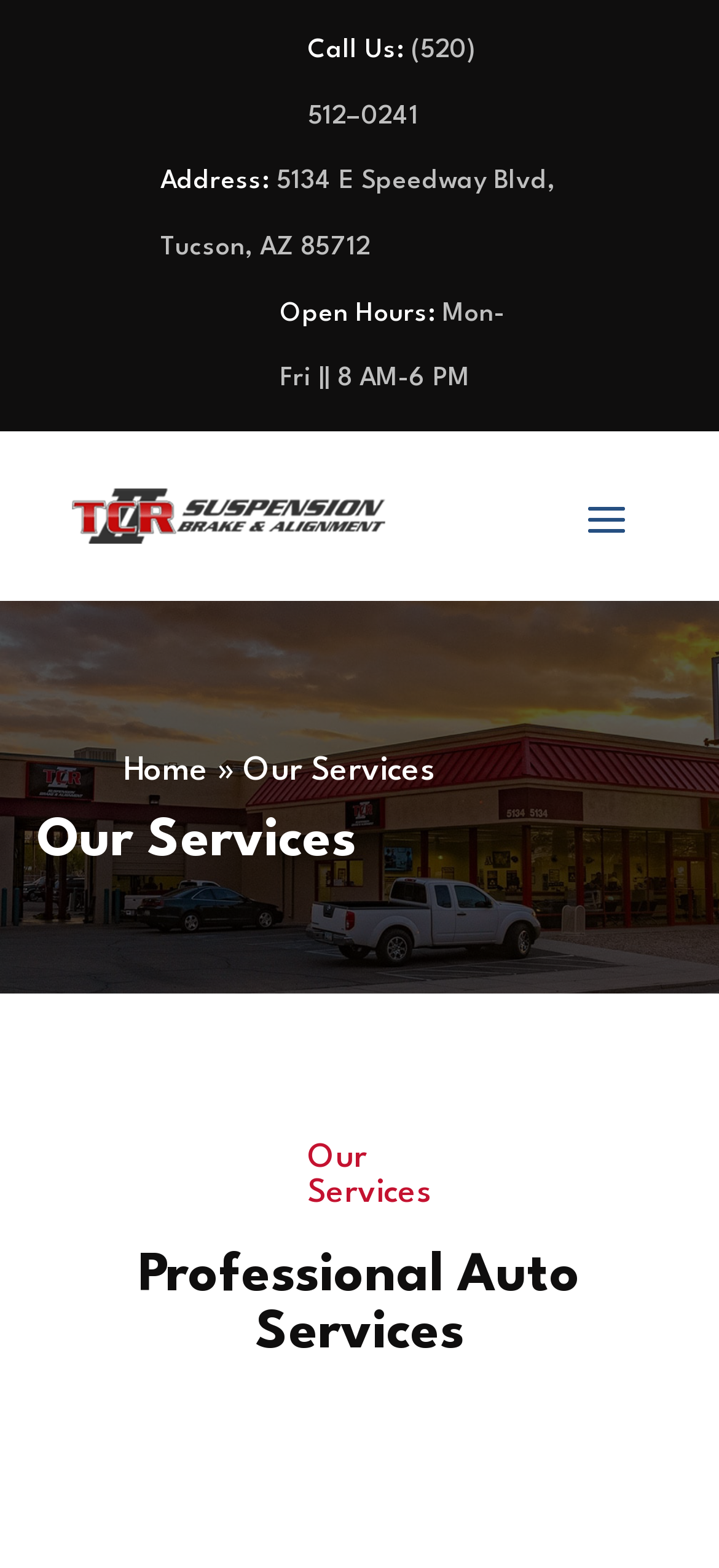Provide a thorough and detailed response to the question by examining the image: 
What are the open hours on weekdays?

I found the open hours by looking at the 'Open Hours:' section, which is located in the third layout table. The open hours on weekdays are displayed as 'Mon-Fri || 8 AM-6 PM', so I extracted the time range as '8 AM-6 PM'.